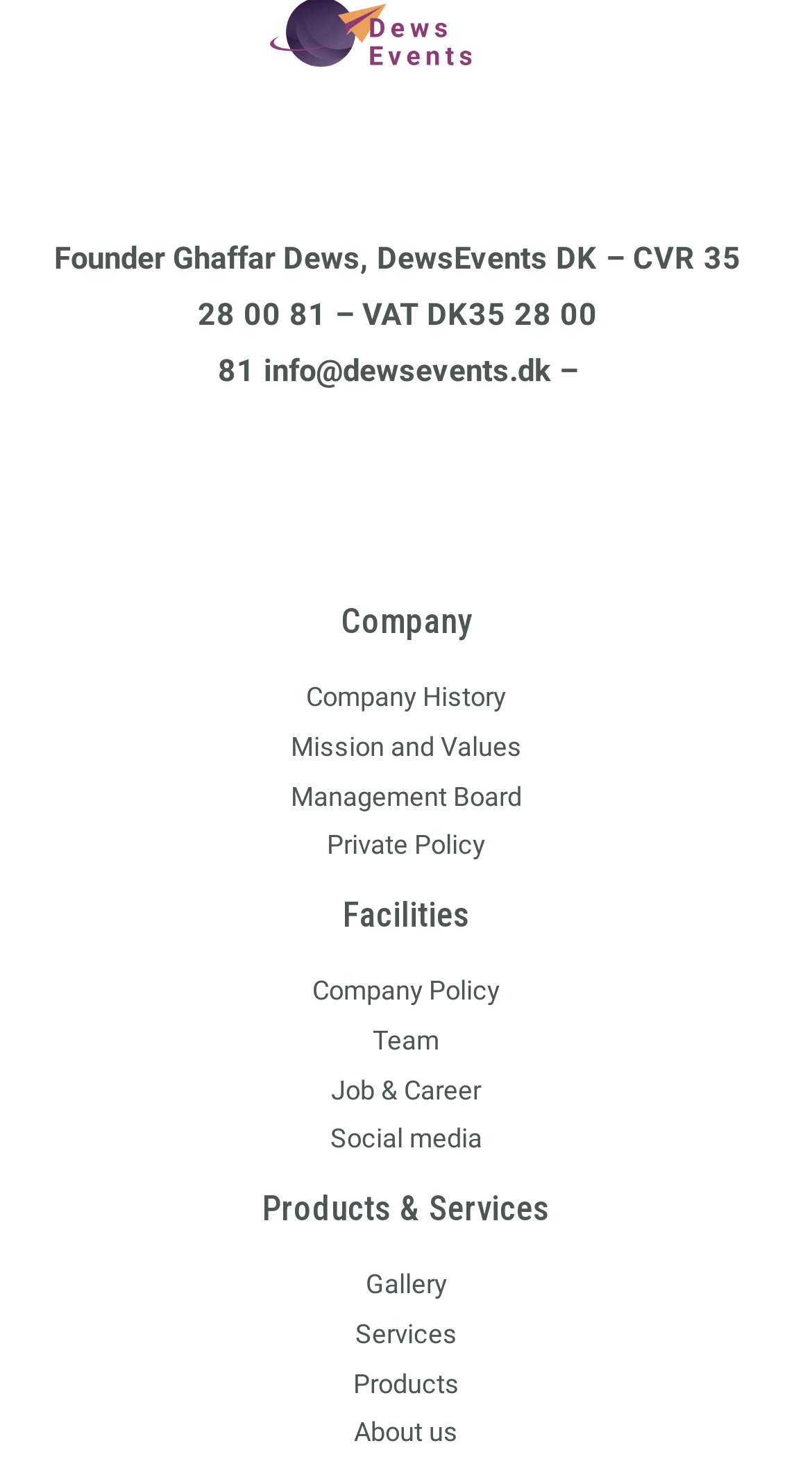Please respond in a single word or phrase: 
What is the company's VAT number?

DK35 28 00 81